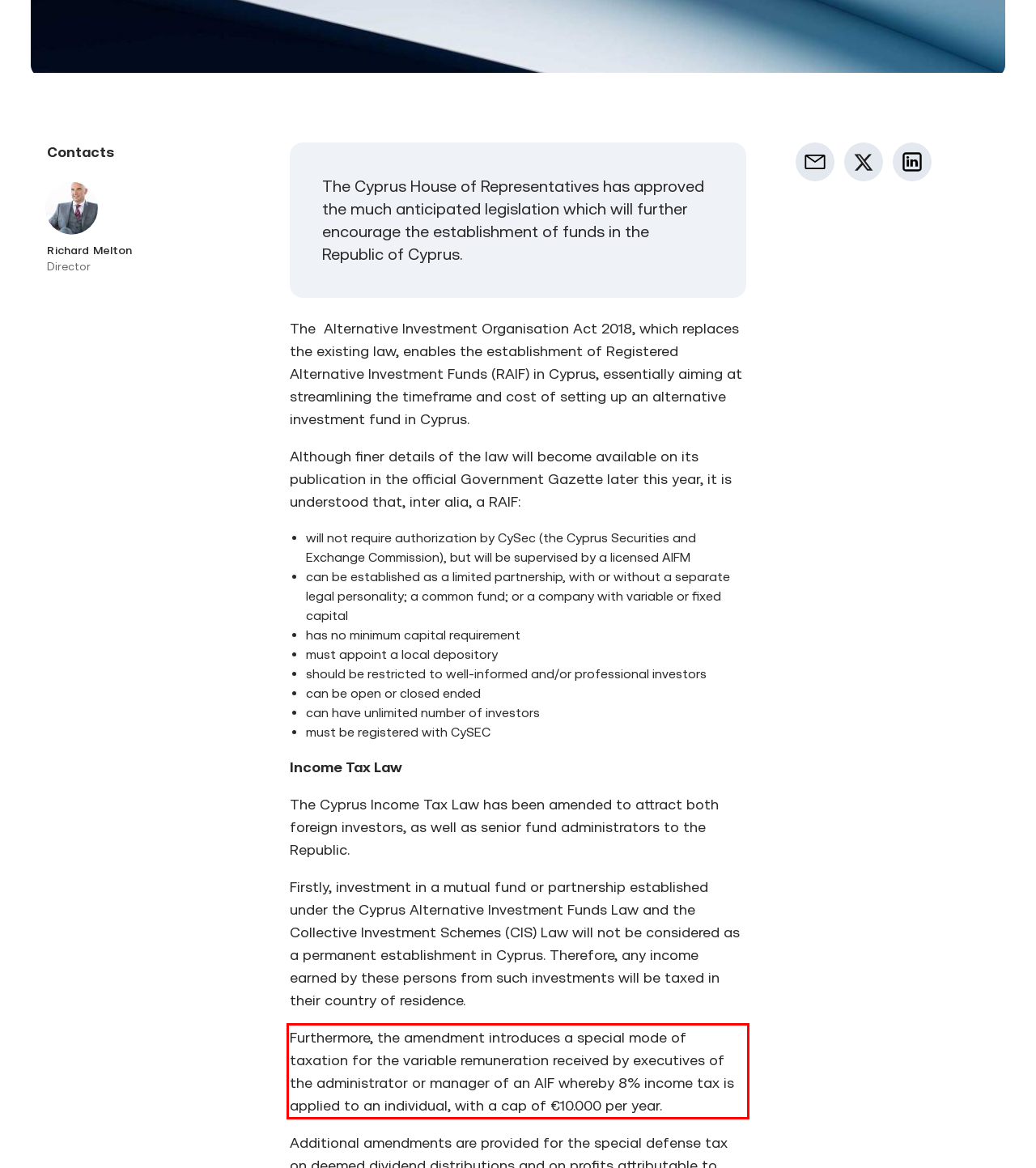Please examine the webpage screenshot containing a red bounding box and use OCR to recognize and output the text inside the red bounding box.

Furthermore, the amendment introduces a special mode of taxation for the variable remuneration received by executives of the administrator or manager of an AIF whereby 8% income tax is applied to an individual, with a cap of €10.000 per year.